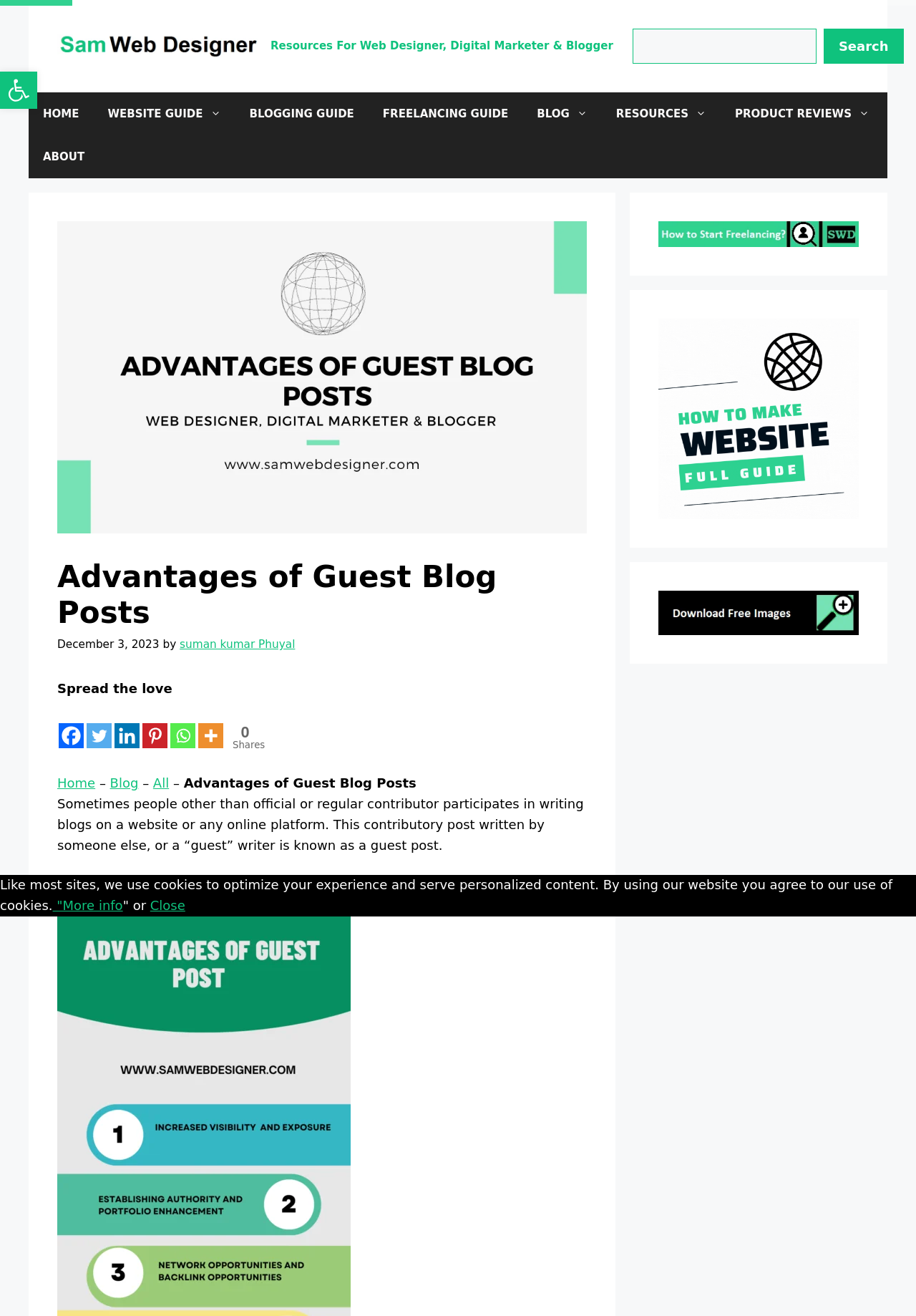Find and provide the bounding box coordinates for the UI element described with: "aria-label="YouTube"".

None